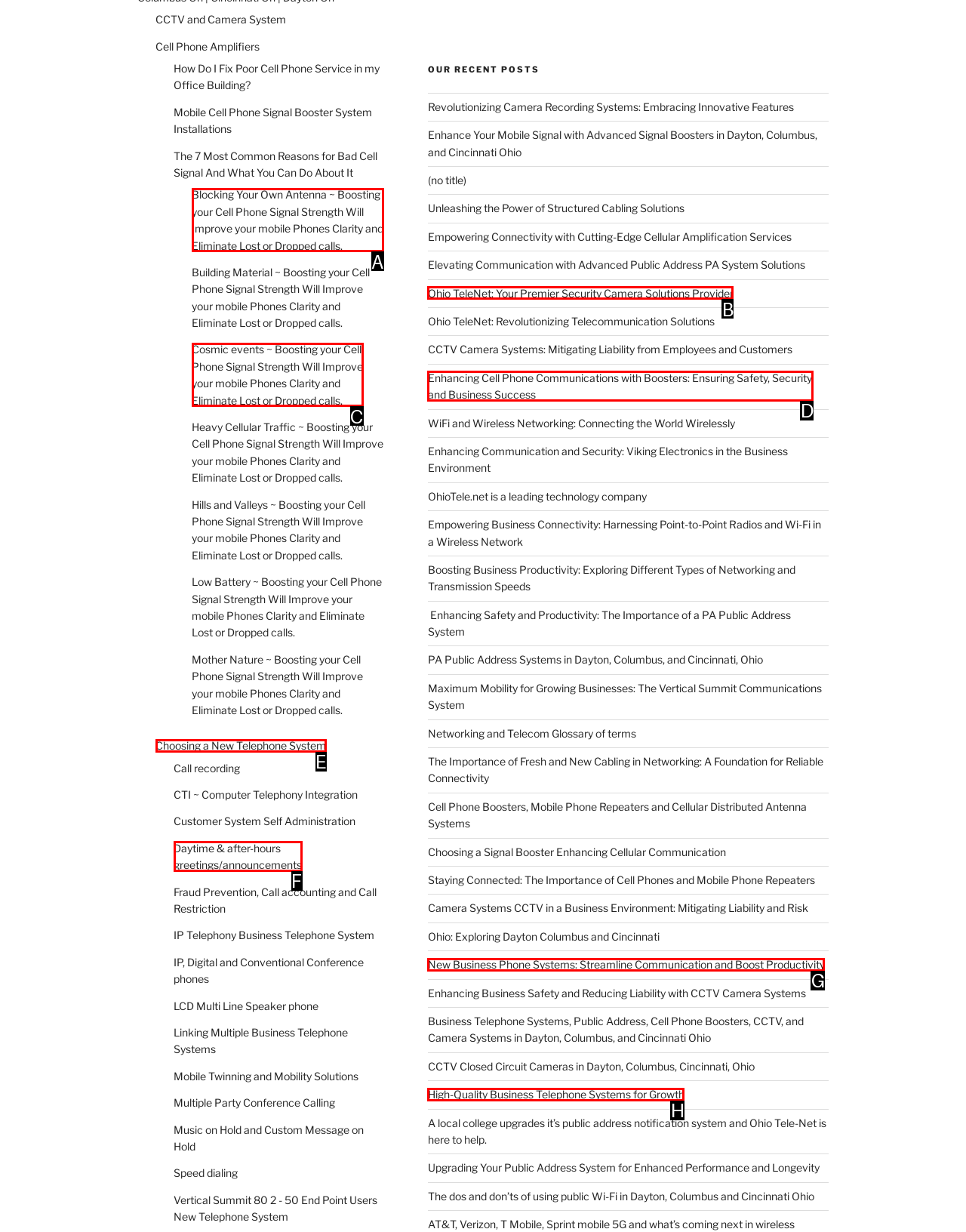From the provided choices, determine which option matches the description: title="LinkedIn". Respond with the letter of the correct choice directly.

None